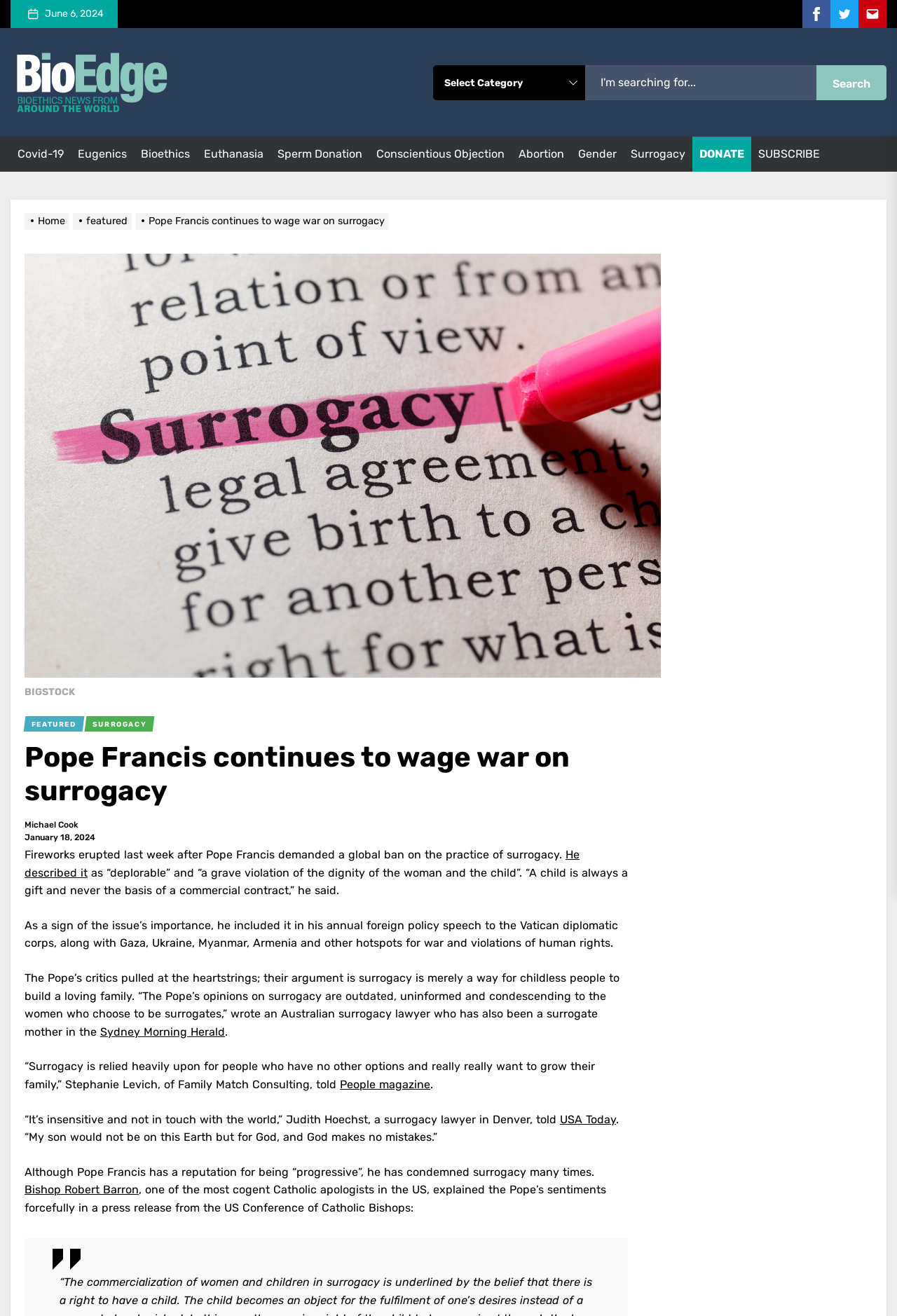What is the topic of the navigation menu?
Using the image provided, answer with just one word or phrase.

Bioethics